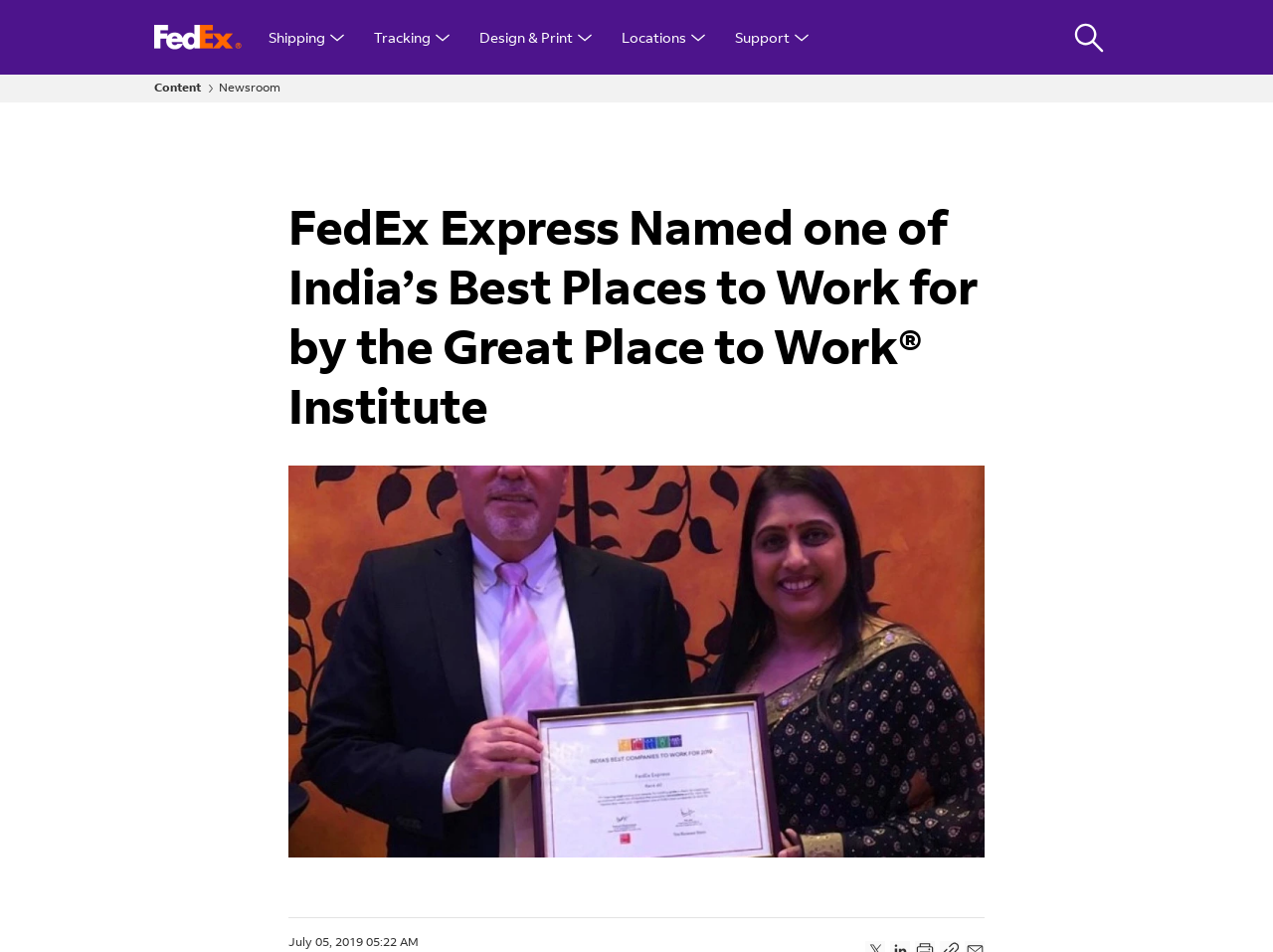Locate the bounding box coordinates of the element that should be clicked to execute the following instruction: "Exit the search".

[0.895, 0.02, 0.926, 0.058]